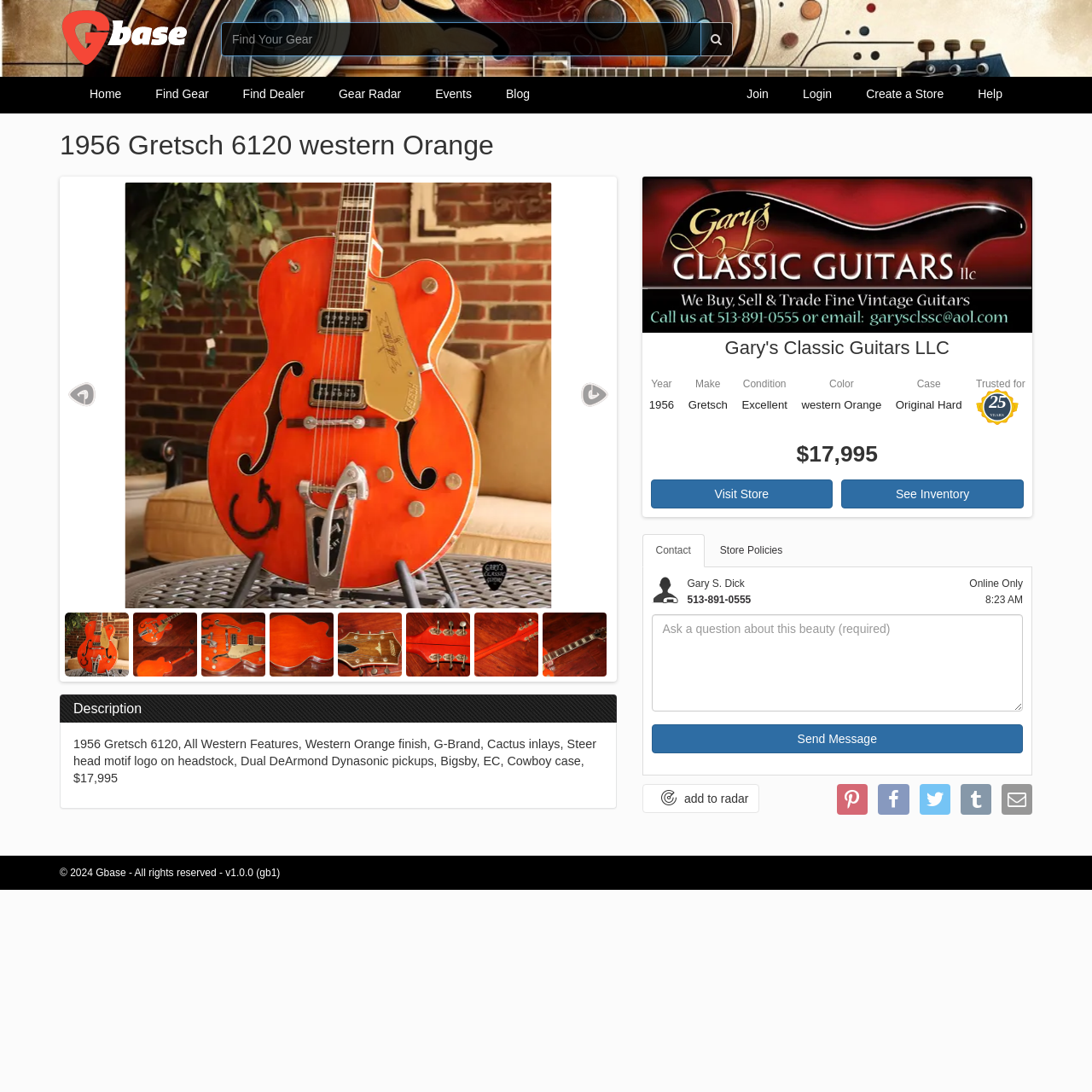What is the name of the store selling the guitar?
Give a detailed and exhaustive answer to the question.

I found the answer by looking at the store's name section, which is located above the guitar's description. The store's name is displayed as 'Gary's Classic Guitars LLC'.